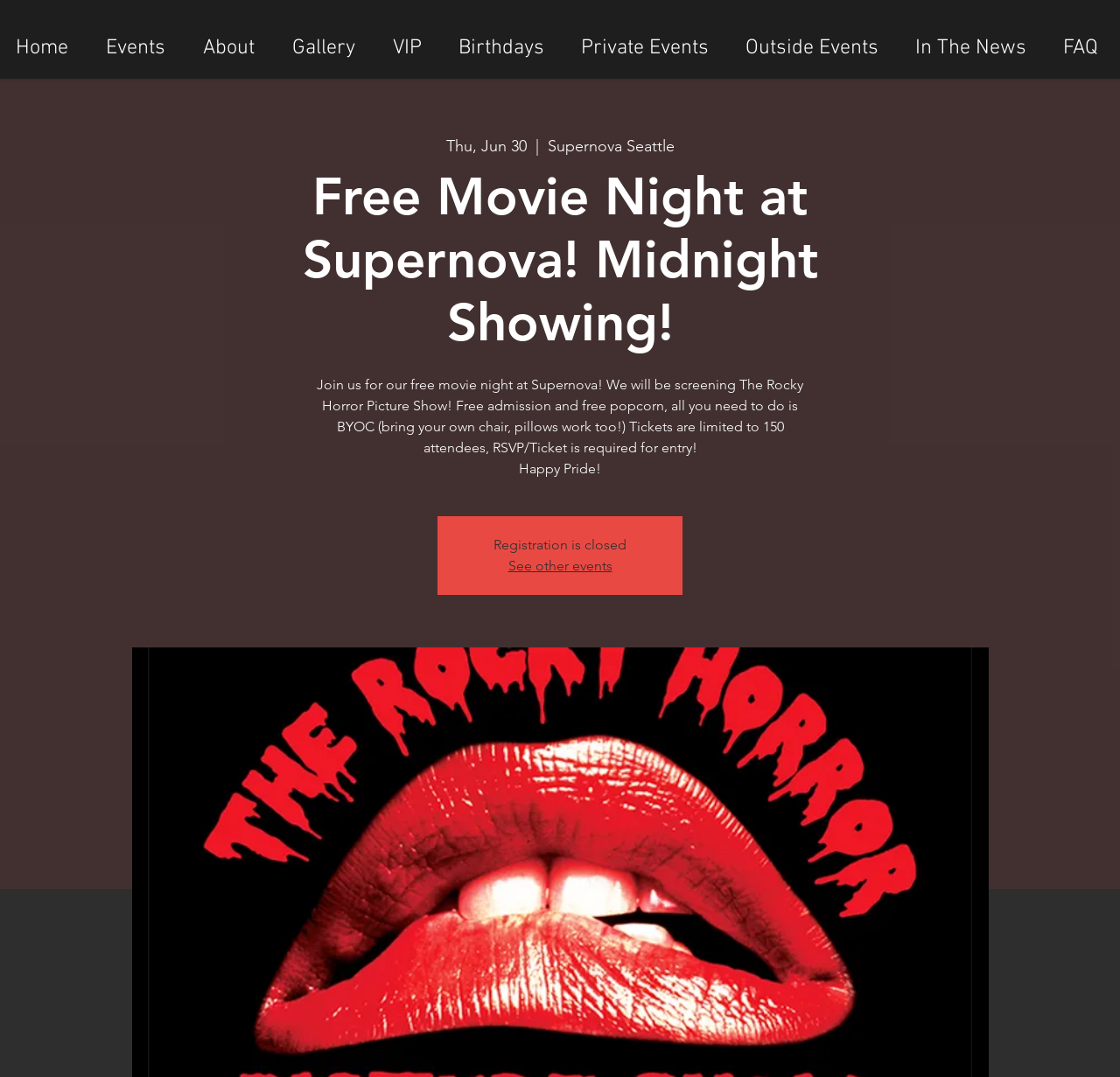Detail the webpage's structure and highlights in your description.

The webpage is about a free movie night event at Supernova, specifically a midnight showing of The Rocky Horror Picture Show. At the top of the page, there is a navigation menu with 9 links: Events, About, Gallery, VIP, Birthdays, Private Events, Outside Events, In The News, and FAQ, which are evenly spaced and aligned horizontally.

Below the navigation menu, there is a section displaying the date "Thu, Jun 30" followed by the venue name "Supernova Seattle". The main event title "Free Movie Night at Supernova! Midnight Showing!" is prominently displayed in a larger font size.

The event details are described in a paragraph of text, which mentions the free admission, free popcorn, and the requirement to bring your own chair. It also notes that tickets are limited to 150 attendees and RSVP is required for entry. The text also includes a Happy Pride message.

Below the event details, there is a notice stating "Registration is closed". Next to it, there is a link to "See other events".